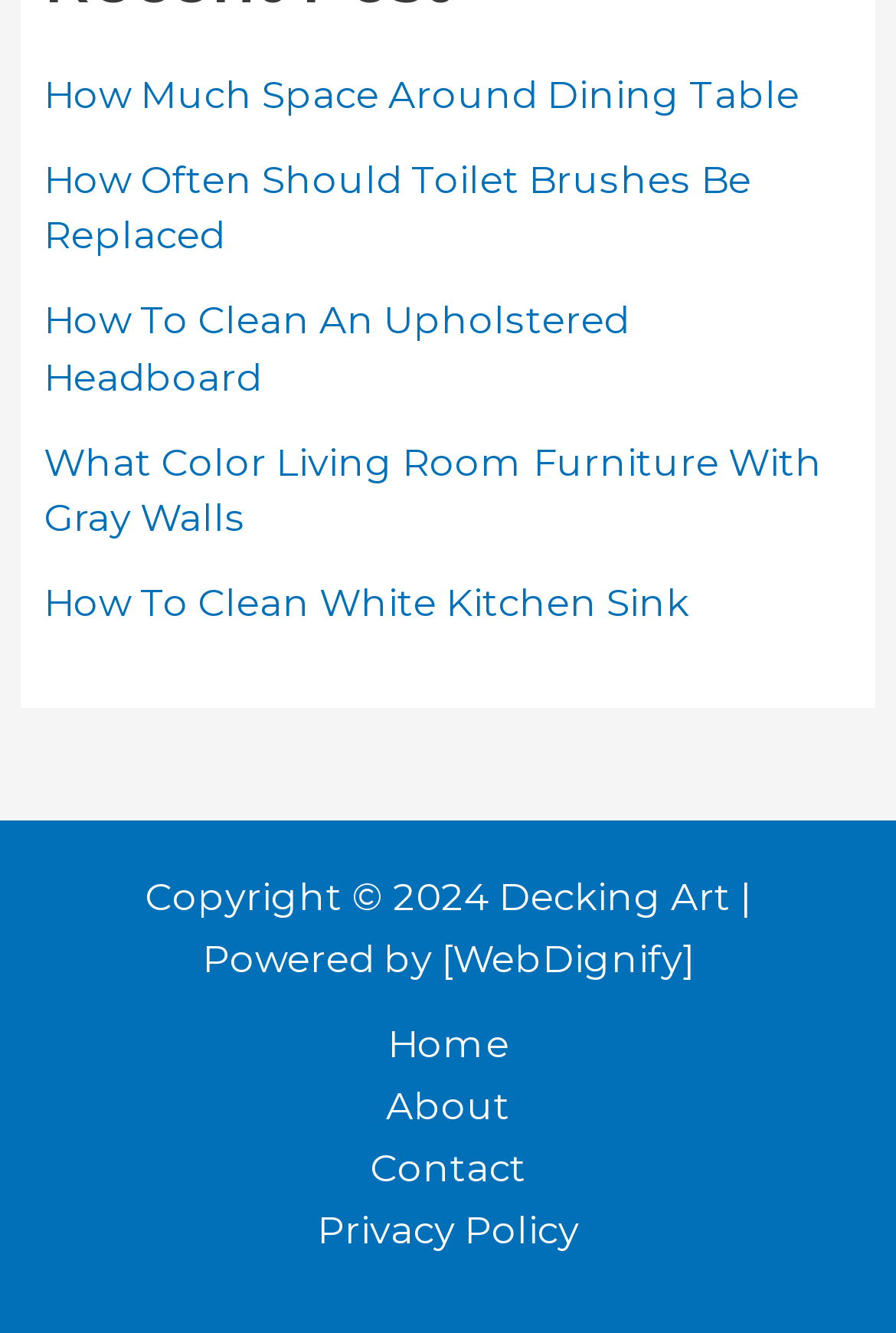Please provide the bounding box coordinates for the element that needs to be clicked to perform the instruction: "Go to the HOME page". The coordinates must consist of four float numbers between 0 and 1, formatted as [left, top, right, bottom].

None